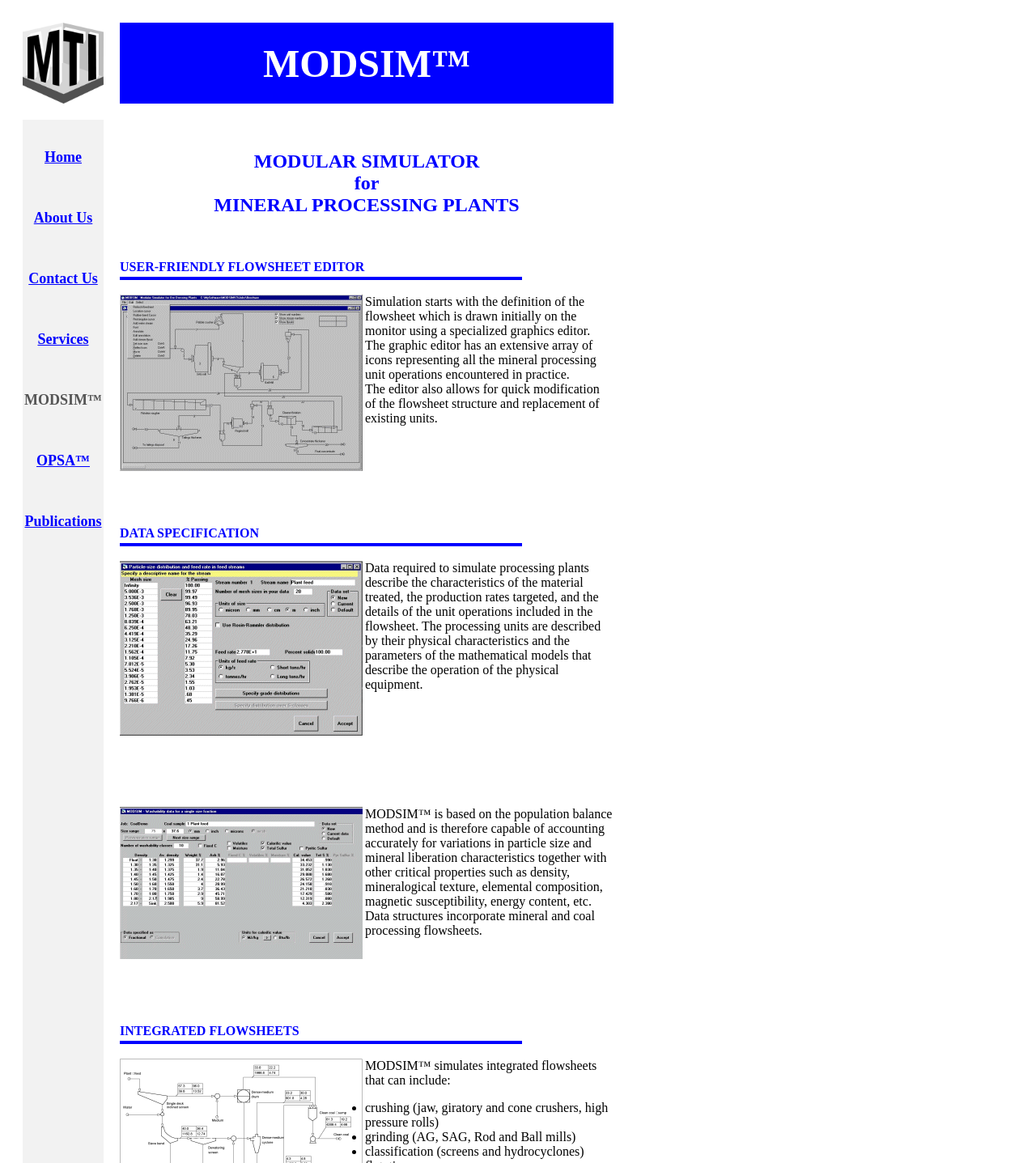Find and provide the bounding box coordinates for the UI element described with: "Contact Us".

[0.028, 0.232, 0.094, 0.246]